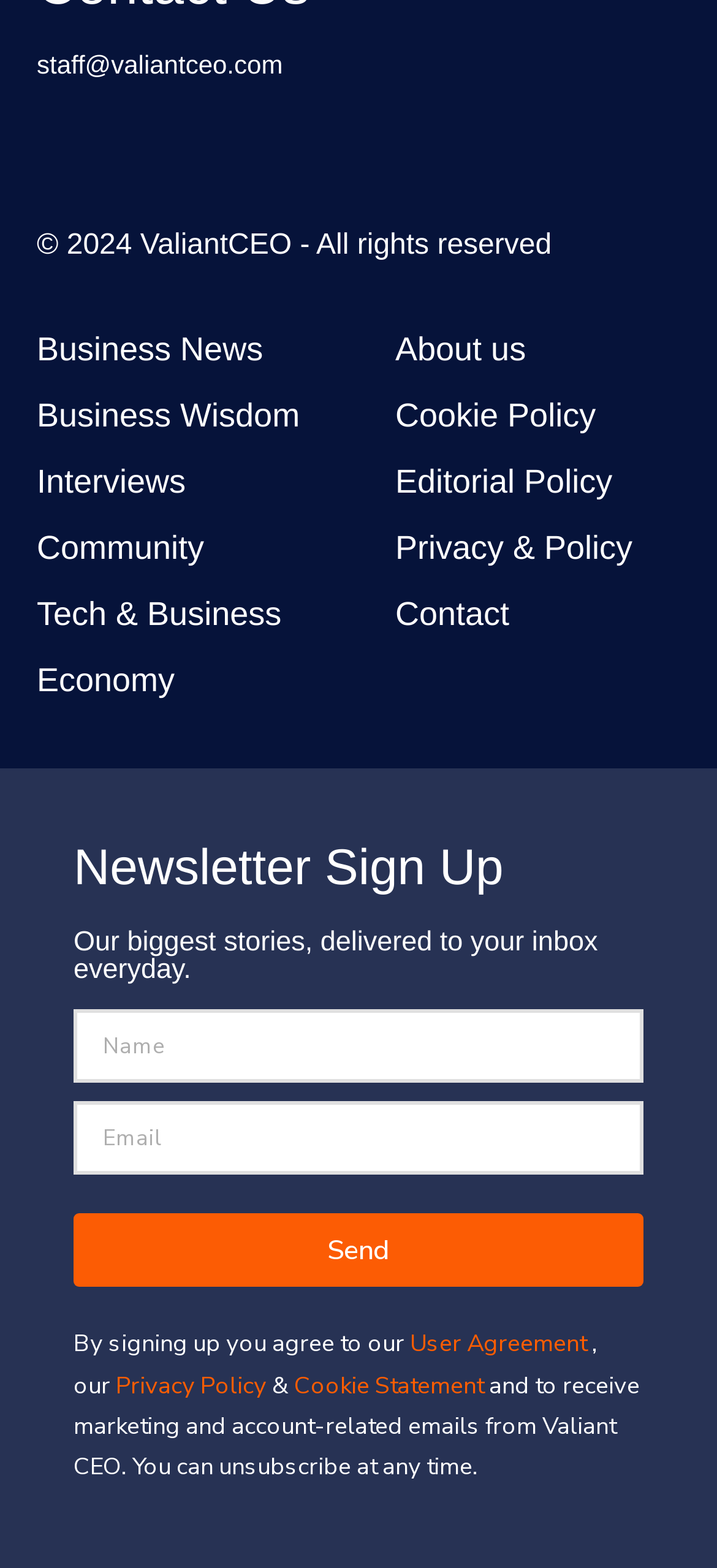Please identify the bounding box coordinates of the element I should click to complete this instruction: 'Click on Business News'. The coordinates should be given as four float numbers between 0 and 1, like this: [left, top, right, bottom].

[0.0, 0.201, 0.5, 0.244]